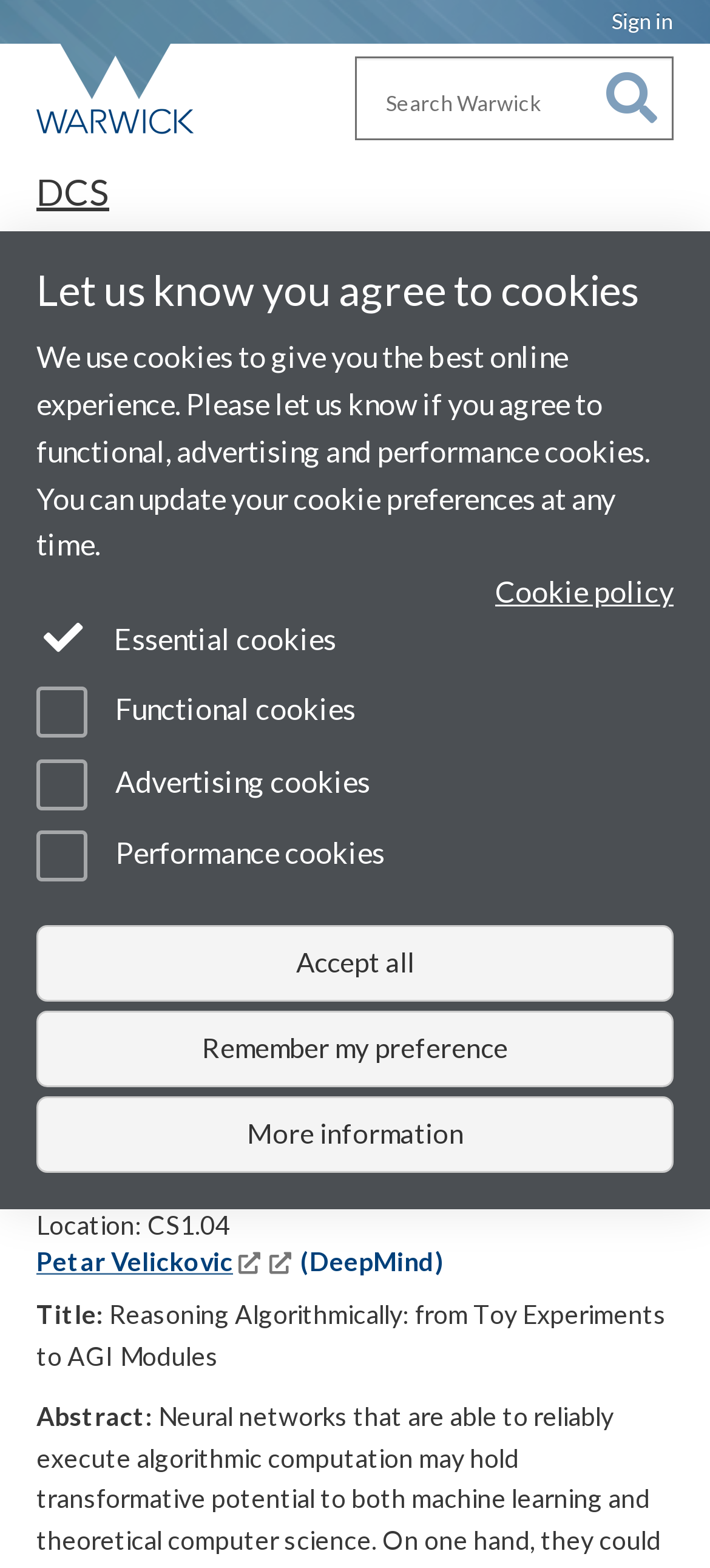Provide a comprehensive description of the webpage.

The webpage is titled "Department Events" and appears to be a university department's event calendar page. At the top, there is a utility bar with a "Sign in" link on the right side. Below the utility bar, there is a link to the "University of Warwick homepage" accompanied by an image of the university's logo.

In the middle of the page, there is a search bar with a combobox and a search button. To the left of the search bar, there is a heading "DCS" with a link to the department's homepage. Below the search bar, there are three navigation sections: "Secondary navigation", "Tertiary navigation", and a header section.

The "Secondary navigation" section has a link to "Events". The "Tertiary navigation" section has four links to different event categories: "AI/ML Seminar", "Computer Science Colloquium", "Networking Workshop 2022", and "Quantum Computing Colloquium".

Below the navigation sections, there is a header section with a heading "Department Events" and a paragraph of text describing the department's events. The text mentions that the department runs seminars, workshops, and colloquia, and provides links to sign up for the seminar mailing list, view a map of the campus, get directions, and find accommodation recommendations.

The main content of the page is a list of upcoming events, with the first event being a "CS Colloquium: Petar Velickovic (Deepmind)" event. The event details include the time, location, and a brief description of the event. There is also a link to export the event as an iCalendar file.

At the bottom of the page, there is a section about cookies, with a heading "Let us know you agree to cookies" and a paragraph of text explaining the use of cookies on the website. There are also links to the cookie policy and a section to manage cookie preferences, with checkboxes for essential, functional, advertising, and performance cookies. Finally, there are three buttons to accept all cookies, remember the user's preference, or get more information.